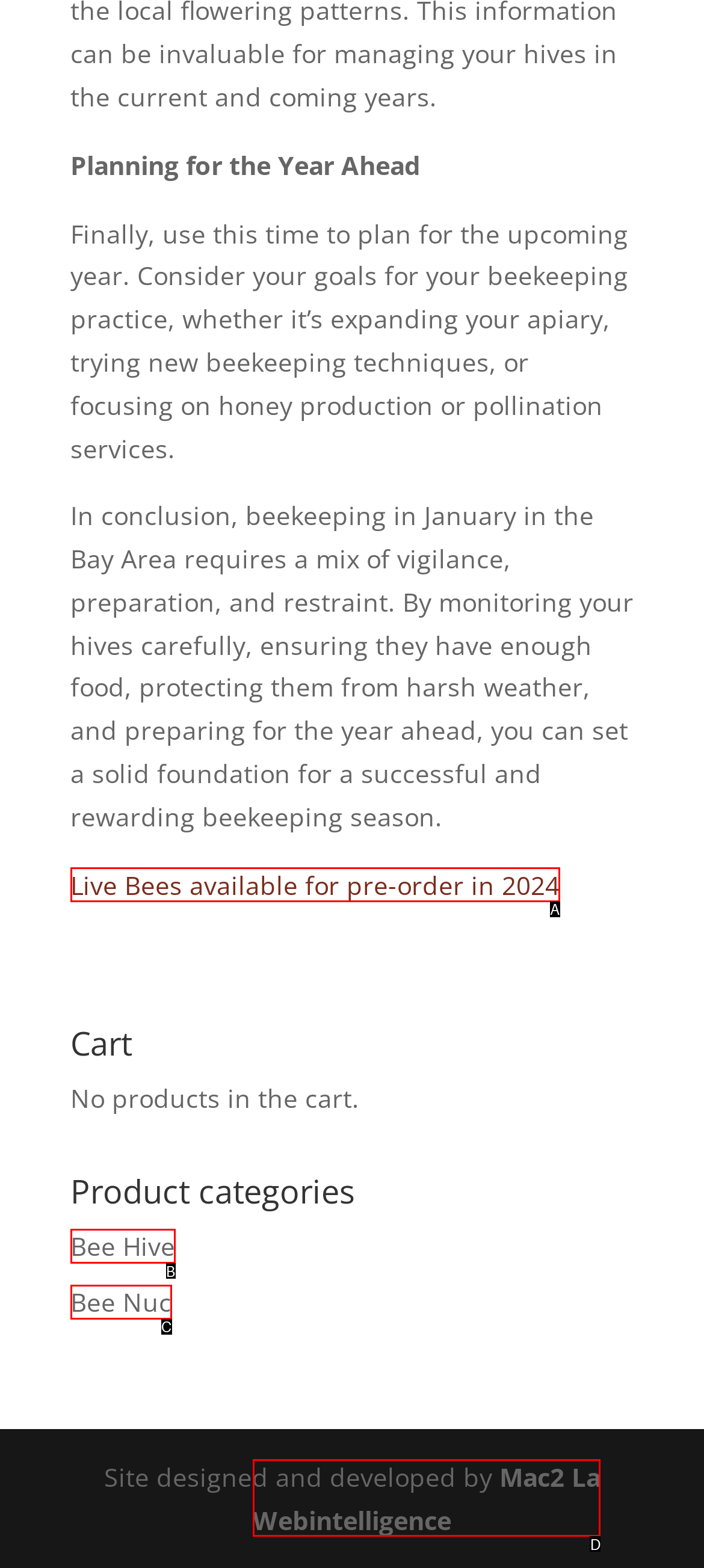Pick the option that corresponds to: Restaurants in Lahore
Provide the letter of the correct choice.

None